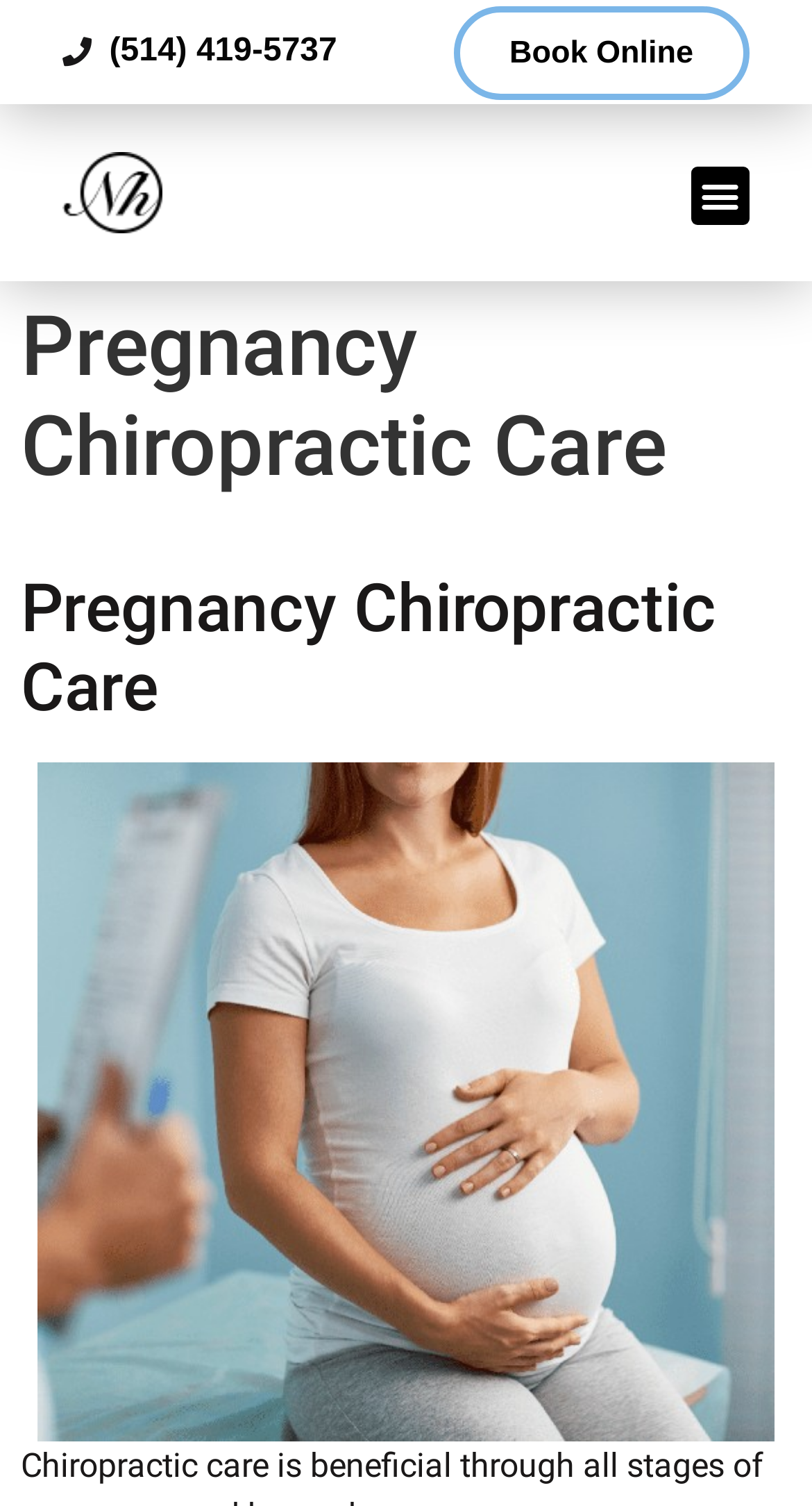Use the details in the image to answer the question thoroughly: 
Is the menu expanded?

I checked the button element with the text 'Menu Toggle' and found that its 'expanded' property is set to False, indicating that the menu is not expanded.